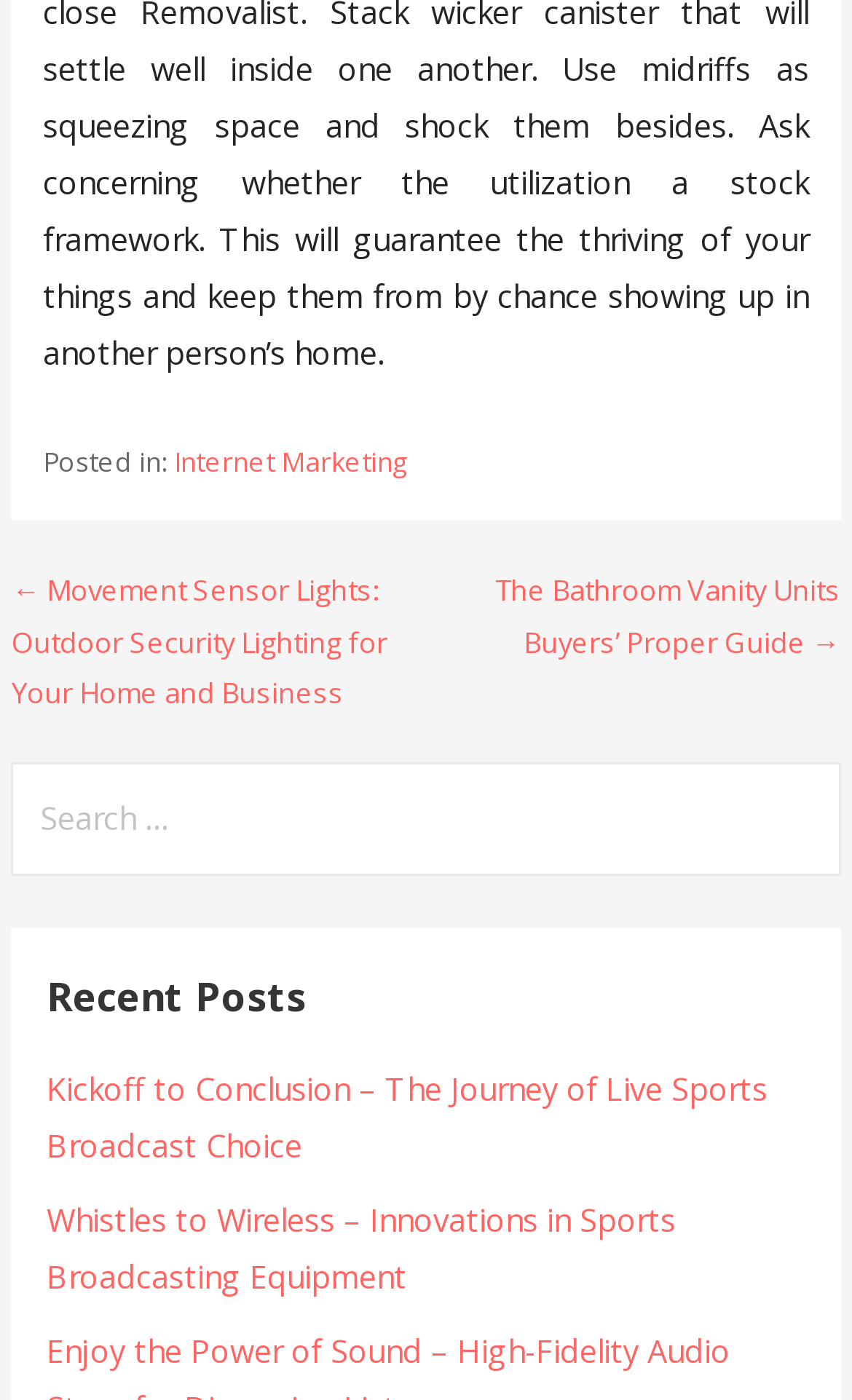What is the category of the post?
Answer the question with as much detail as you can, using the image as a reference.

The category of the post can be determined by looking at the footer section of the webpage, where it says 'Posted in:' followed by a link 'Internet Marketing'.